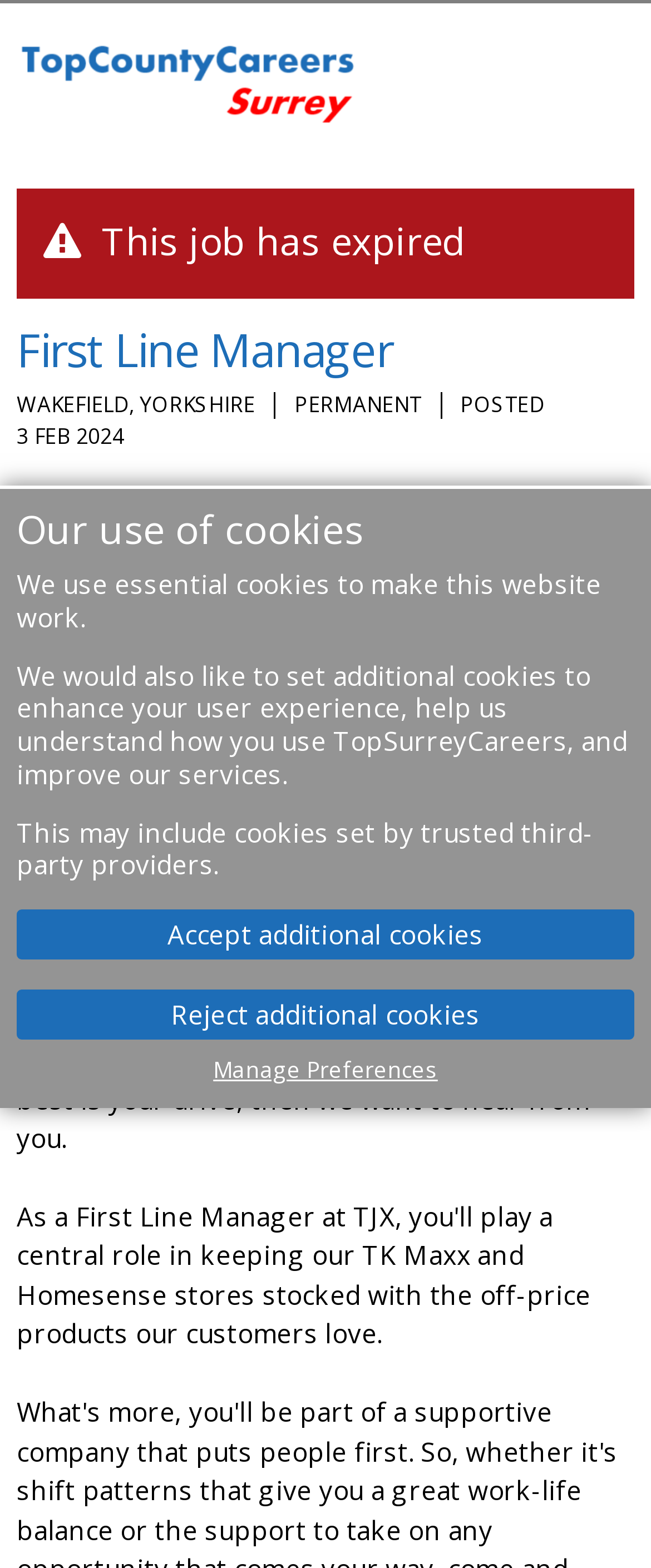Observe the image and answer the following question in detail: What is the current status of the job?

I found the job status by looking at the static text element that says 'This job has expired'.